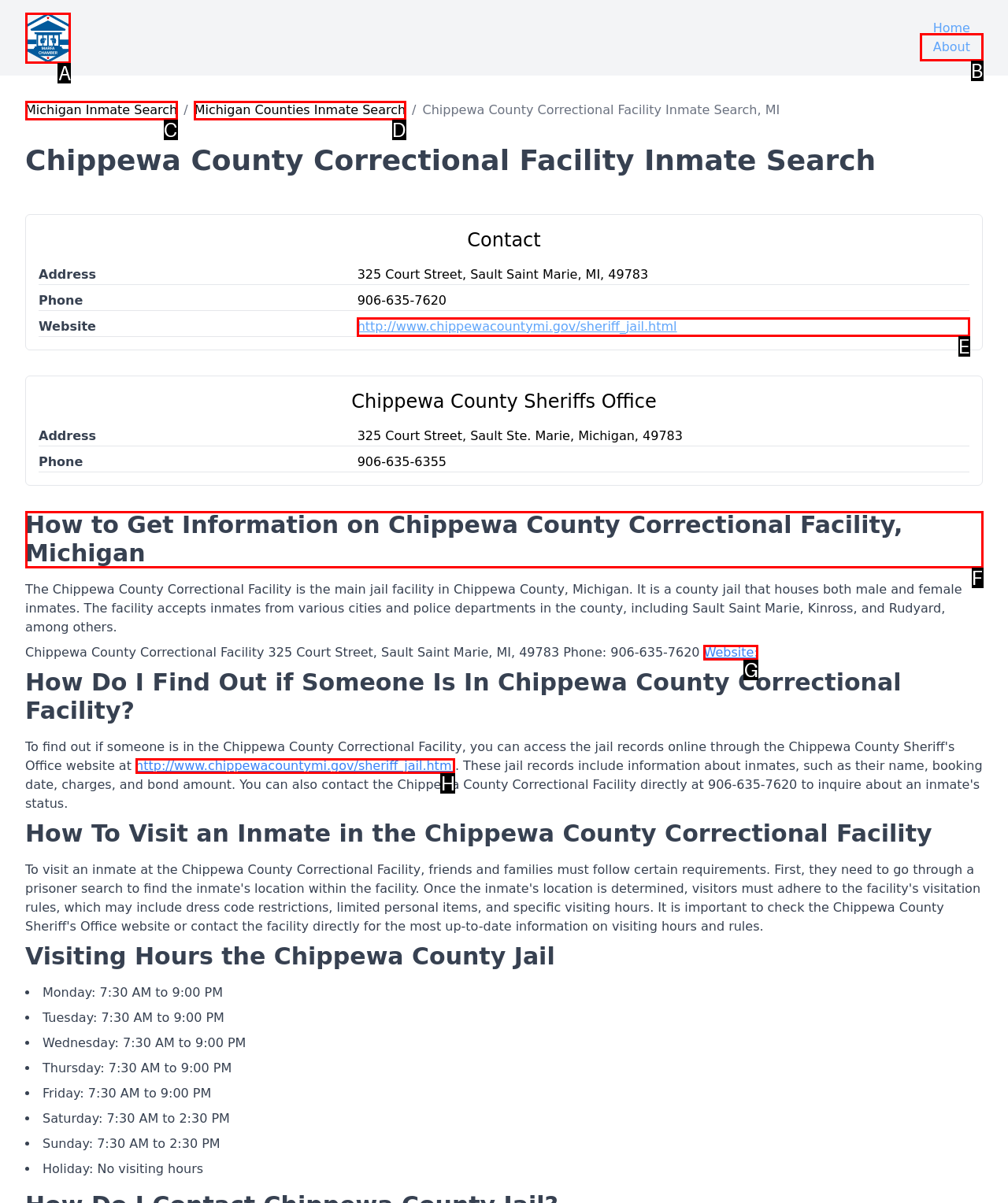Identify the letter of the option to click in order to Find out how to get information on Chippewa County Correctional Facility. Answer with the letter directly.

F